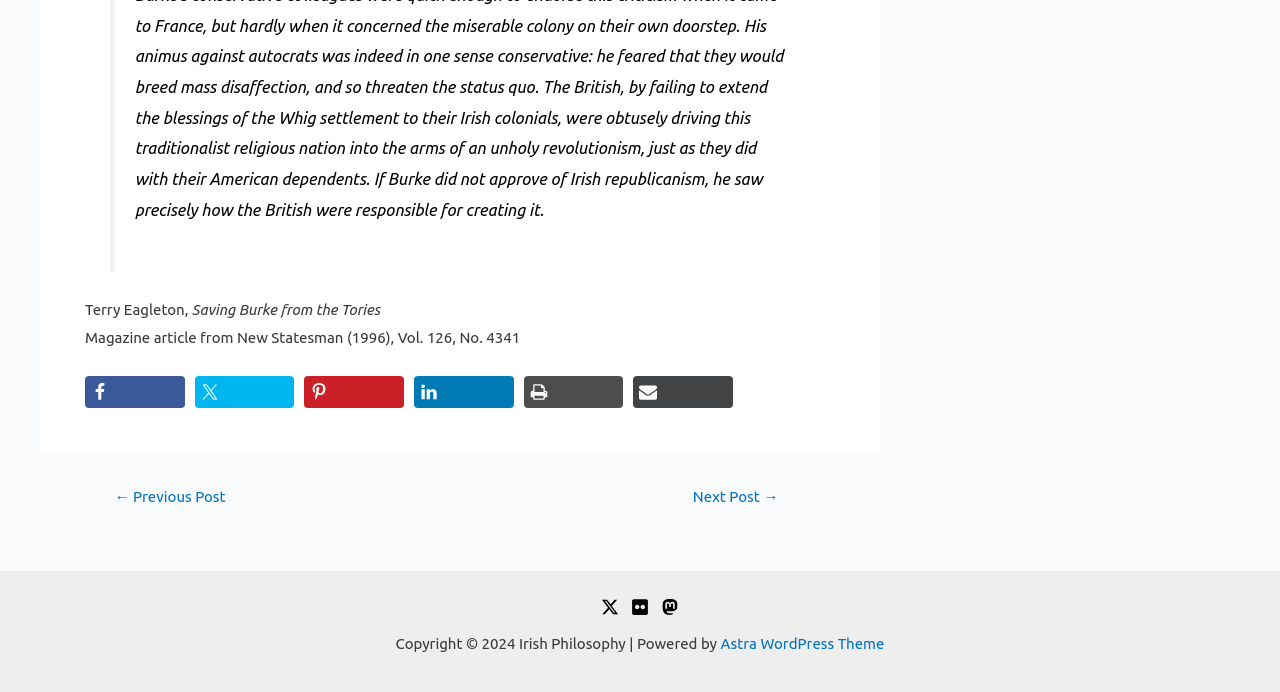Locate the bounding box coordinates for the element described below: "LinkedIn". The coordinates must be four float values between 0 and 1, formatted as [left, top, right, bottom].

[0.323, 0.543, 0.401, 0.59]